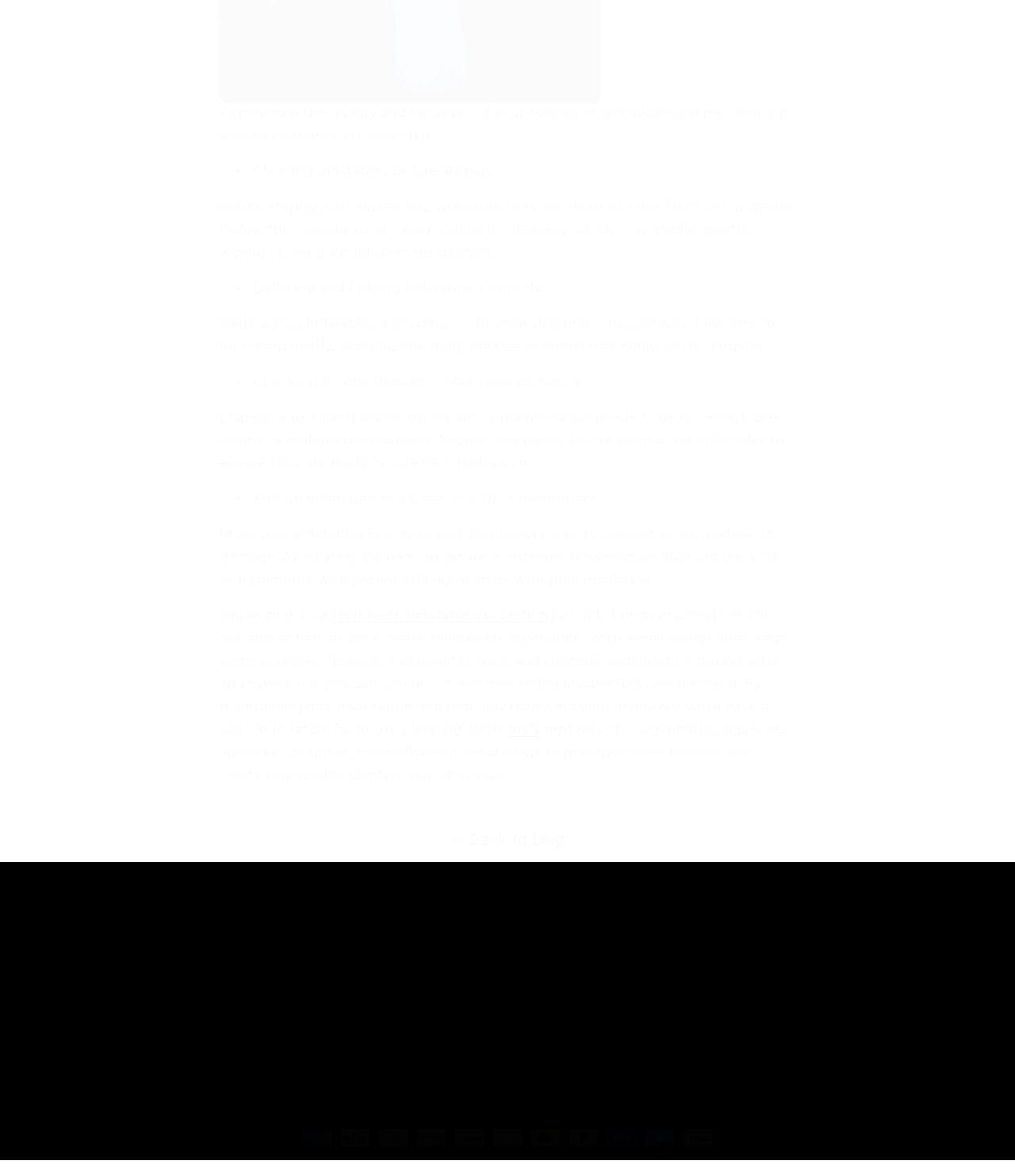Find and specify the bounding box coordinates that correspond to the clickable region for the instruction: "Go to 'FAQ's'".

[0.039, 0.77, 0.073, 0.79]